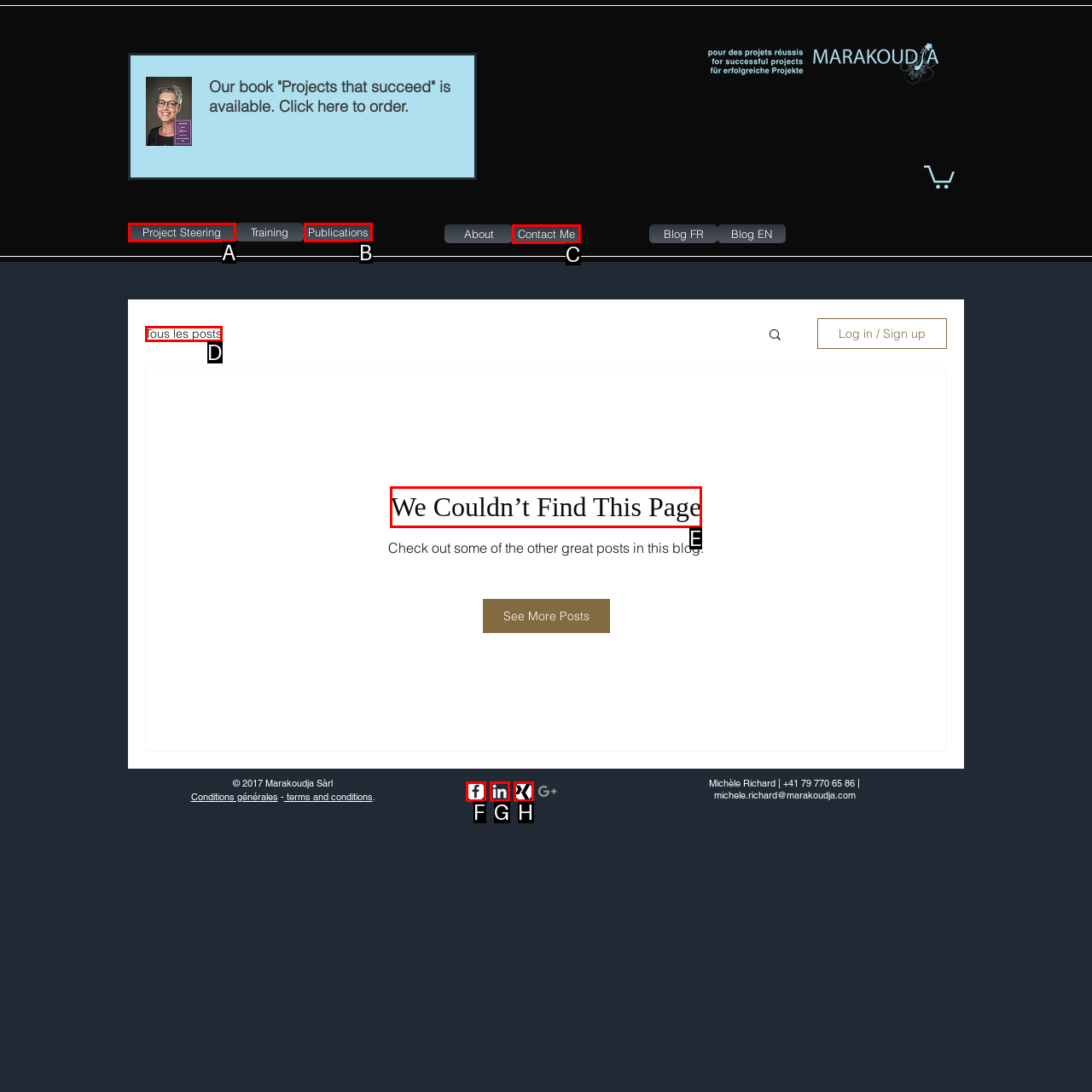From the given choices, identify the element that matches: Contact Me
Answer with the letter of the selected option.

C